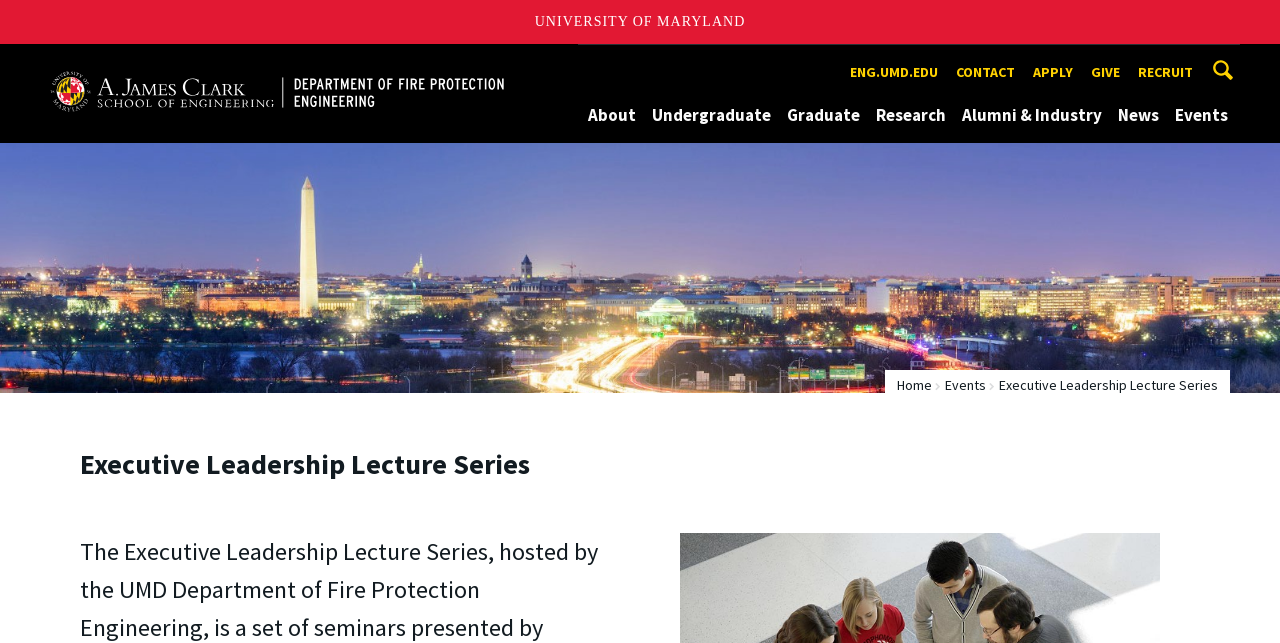Please find and report the primary heading text from the webpage.

Executive Leadership Lecture Series